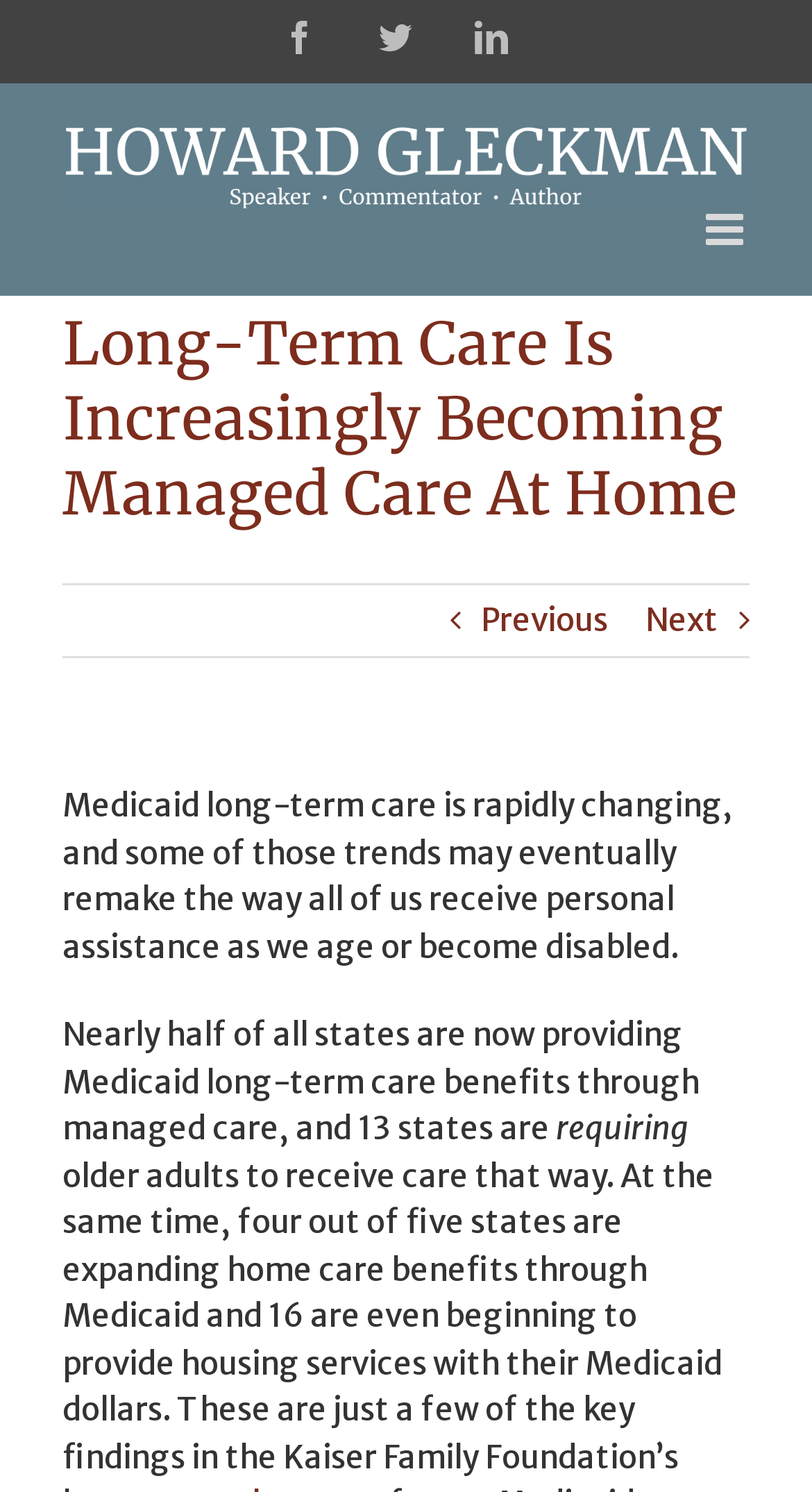Find the bounding box coordinates for the element described here: "parent_node: Yorum * name="comment"".

None